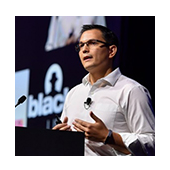What is visible behind Tony Lee?
Based on the image content, provide your answer in one word or a short phrase.

The BlackBerry logo